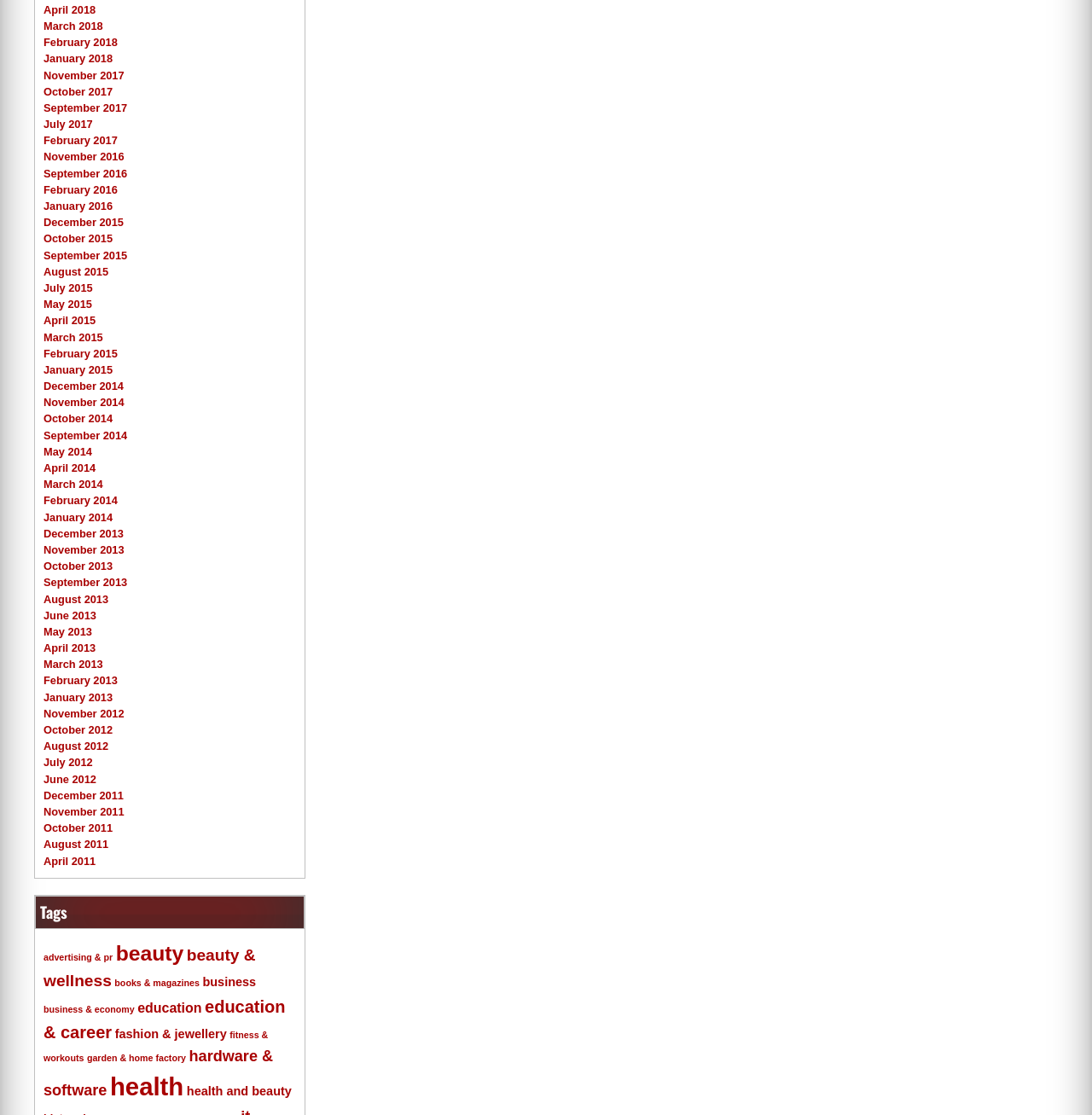Kindly determine the bounding box coordinates for the clickable area to achieve the given instruction: "Click on April 2018".

[0.04, 0.003, 0.088, 0.014]